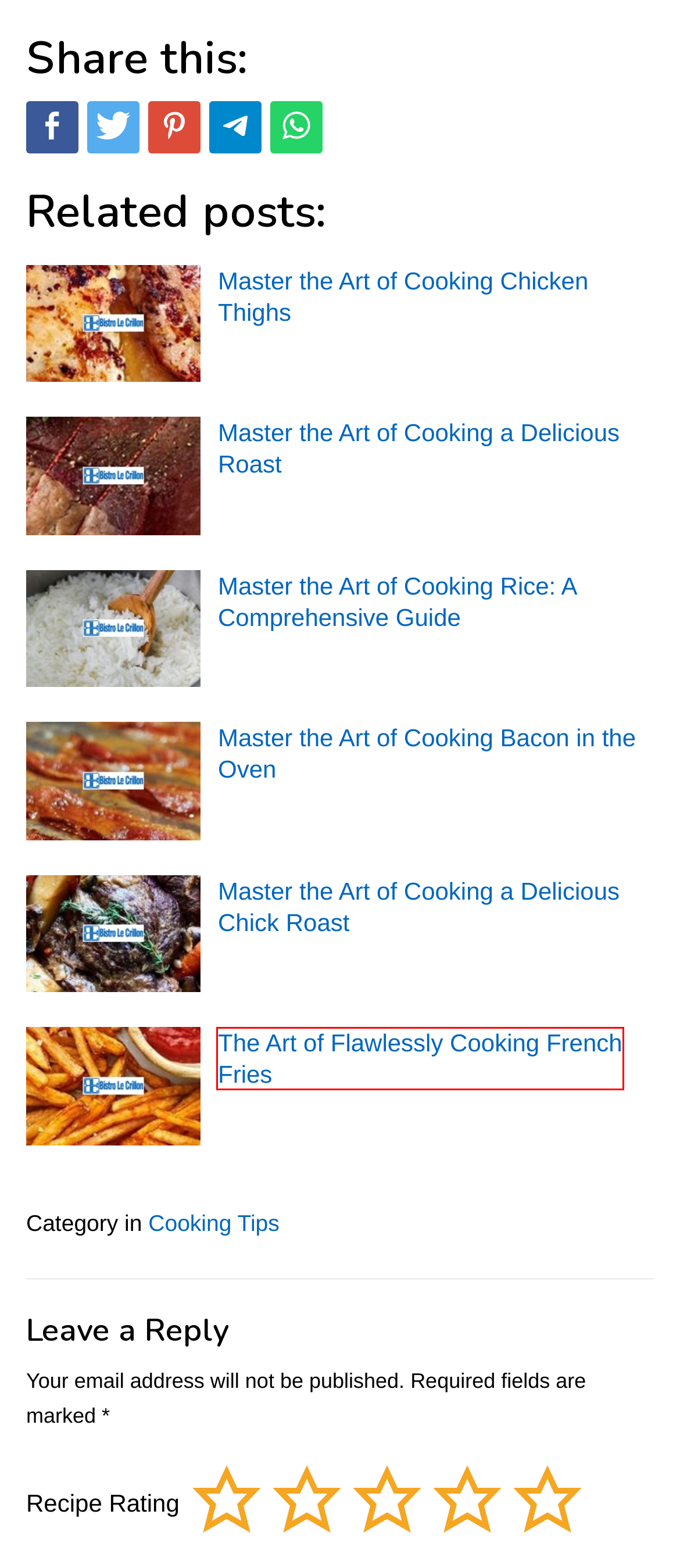A screenshot of a webpage is provided, featuring a red bounding box around a specific UI element. Identify the webpage description that most accurately reflects the new webpage after interacting with the selected element. Here are the candidates:
A. Master the Art of Cooking Bacon in the Oven | Bistro Le Crillon
B. Master the Art of Cooking a Delicious Chick Roast | Bistro Le Crillon
C. The Best Techniques for Cooking Brussel Sprouts | Bistro Le Crillon
D. The Art of Flawlessly Cooking French Fries | Bistro Le Crillon
E. Master the Art of Cooking Rice: A Comprehensive Guide | Bistro Le Crillon
F. Master the Art of Cooking Chicken Thighs | Bistro Le Crillon
G. Master the Art of Cooking a Delicious Roast | Bistro Le Crillon
H. Mastering the Art of Cooking Couscous | Bistro Le Crillon

D